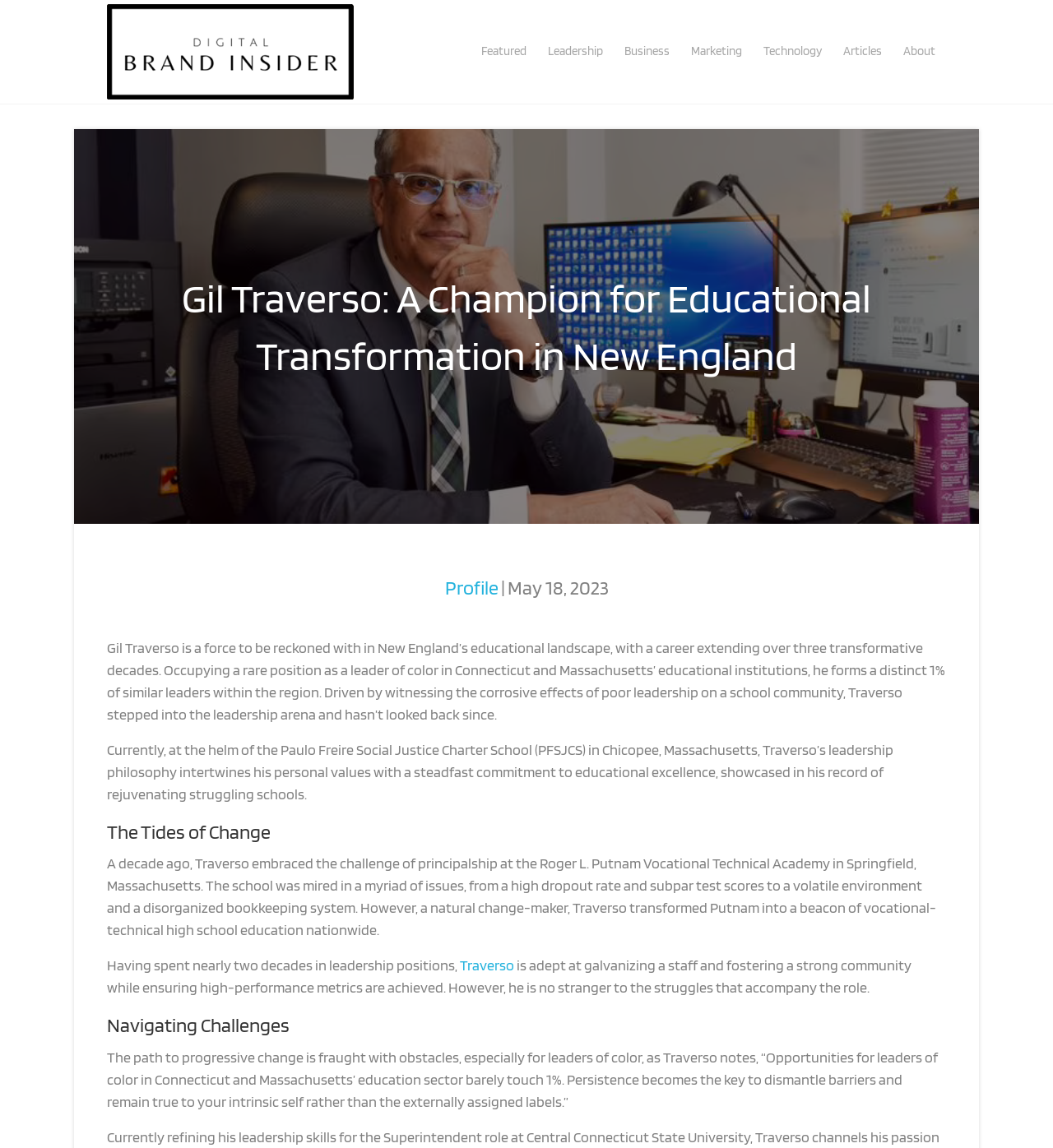Identify the bounding box of the HTML element described here: "Featured". Provide the coordinates as four float numbers between 0 and 1: [left, top, right, bottom].

[0.447, 0.027, 0.51, 0.063]